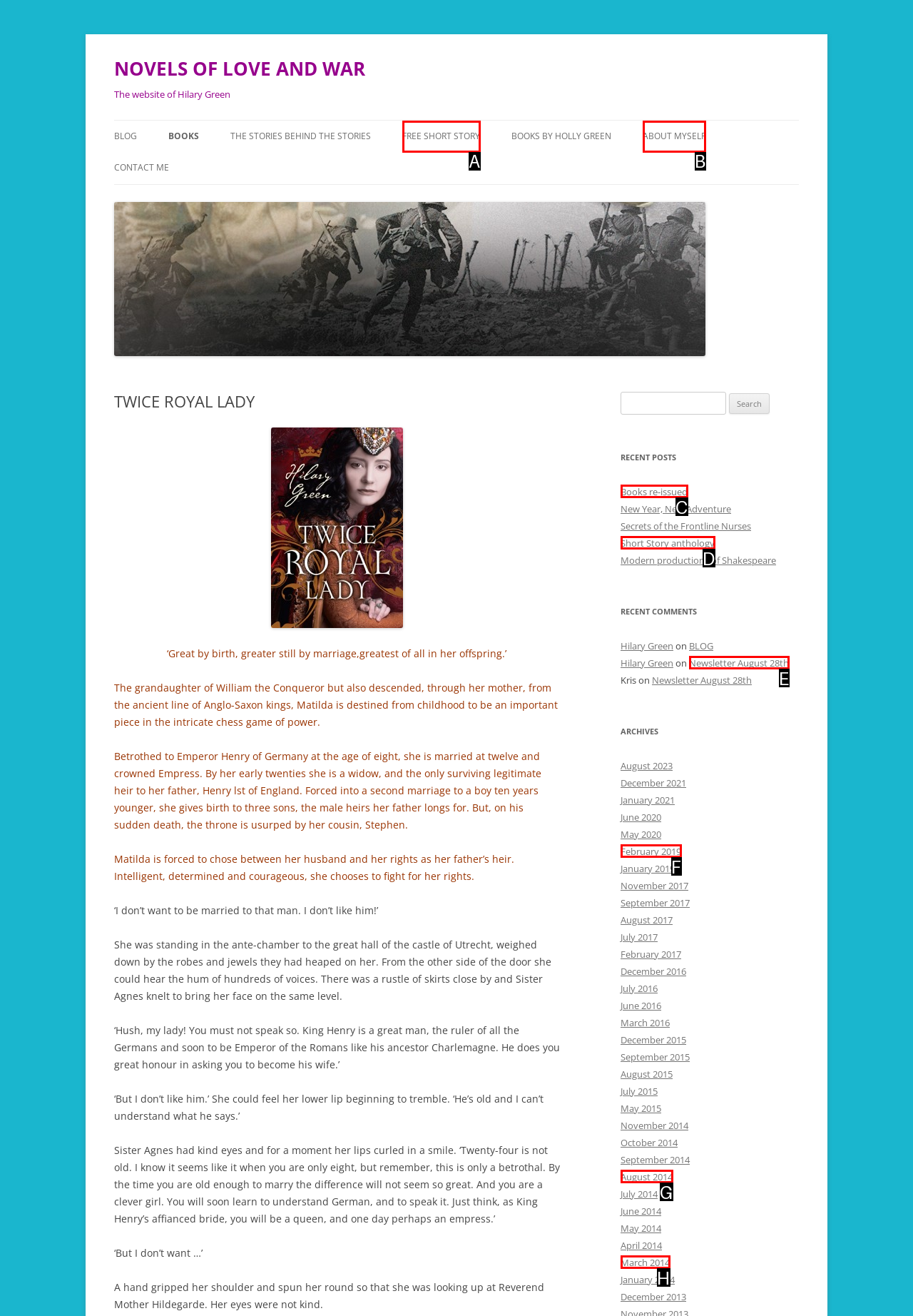Select the option that corresponds to the description: Books re-issued
Respond with the letter of the matching choice from the options provided.

C